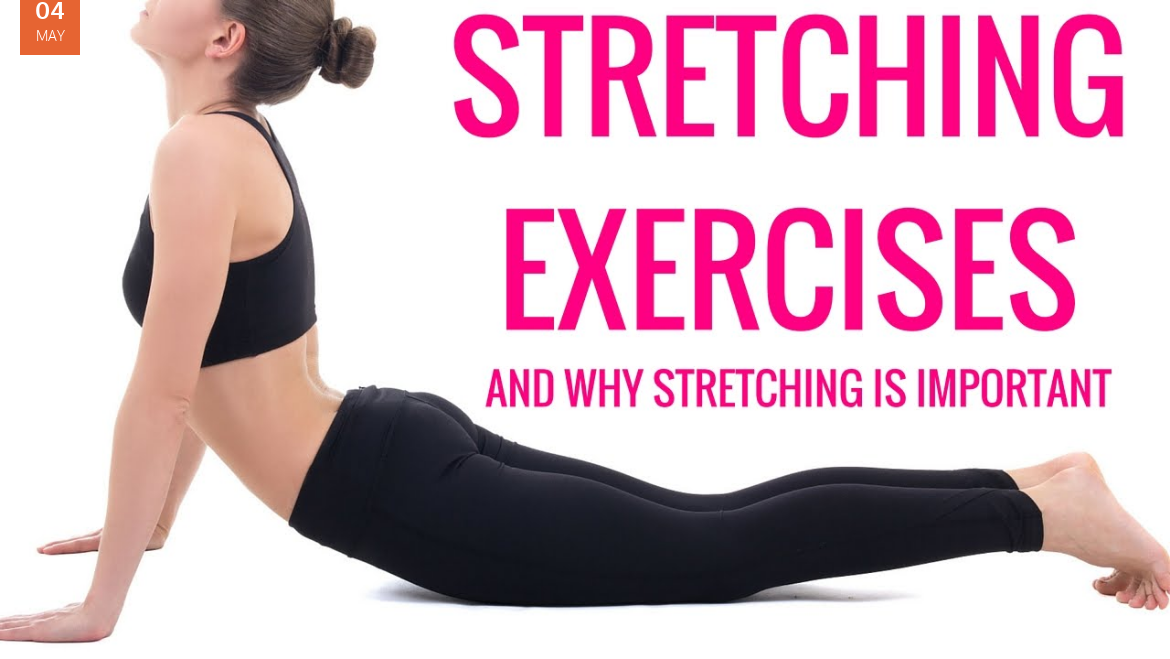Explain the image in detail, mentioning the main subjects and background elements.

The image features a woman performing a stretching exercise, highlighting the importance of flexibility and physical fitness. She is positioned in a yoga pose, showcasing her form and posture, which emphasizes the benefits of regular stretching. The background is bright and minimalistic, allowing the focus to remain on the figure and the text overlay. Prominently displayed in bold, vibrant typography are the words "STRETCHING EXERCISES" and "AND WHY STRETCHING IS IMPORTANT," effectively conveying the central theme of the content. Additionally, the date "04 MAY" appears in the upper left corner, suggesting when this information is relevant or published. This image serves to educate and inspire viewers about the value of incorporating stretching into their daily routines.